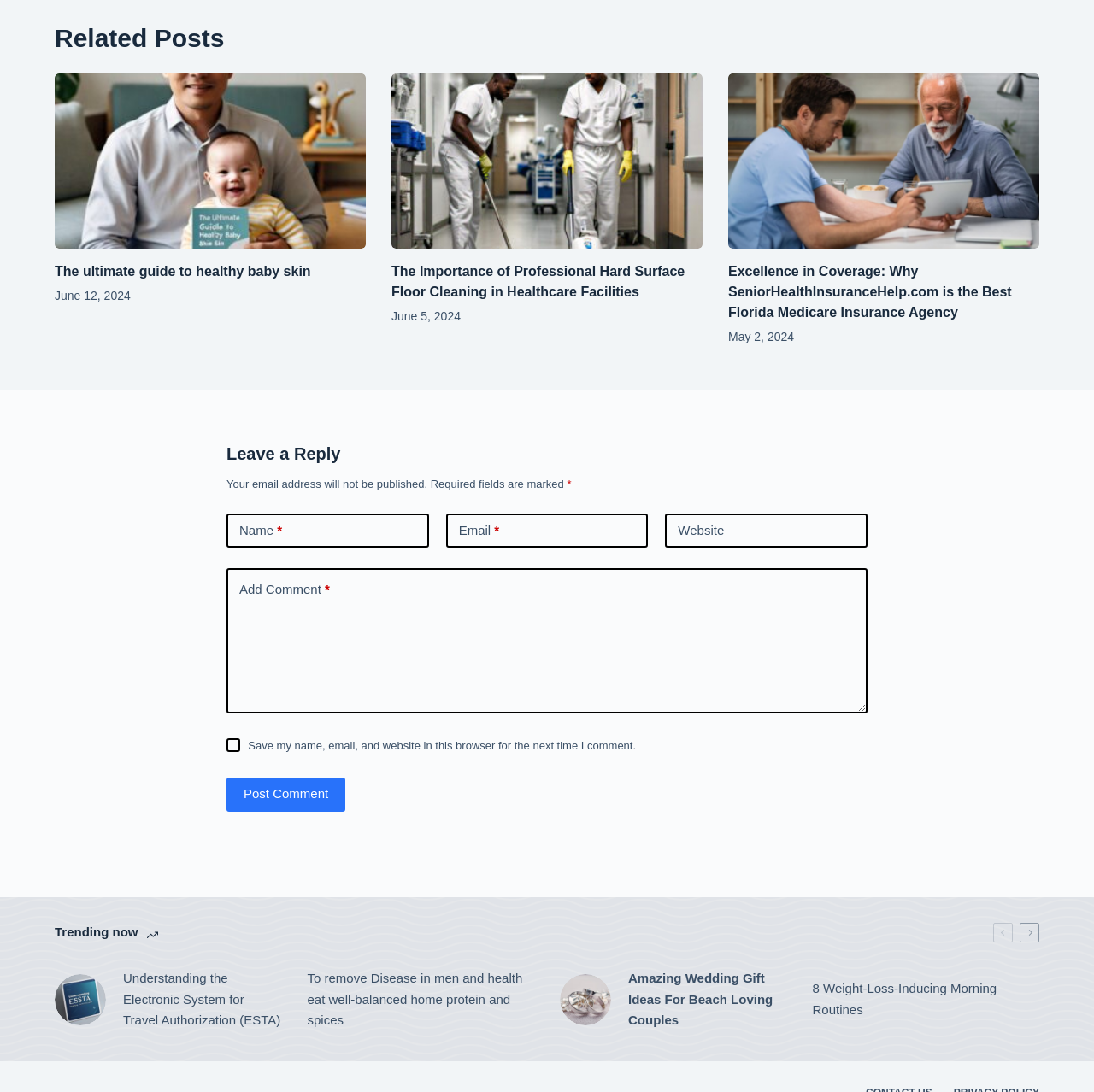Pinpoint the bounding box coordinates of the area that must be clicked to complete this instruction: "Click the link to read 'The ultimate guide to healthy baby skin'".

[0.05, 0.067, 0.334, 0.228]